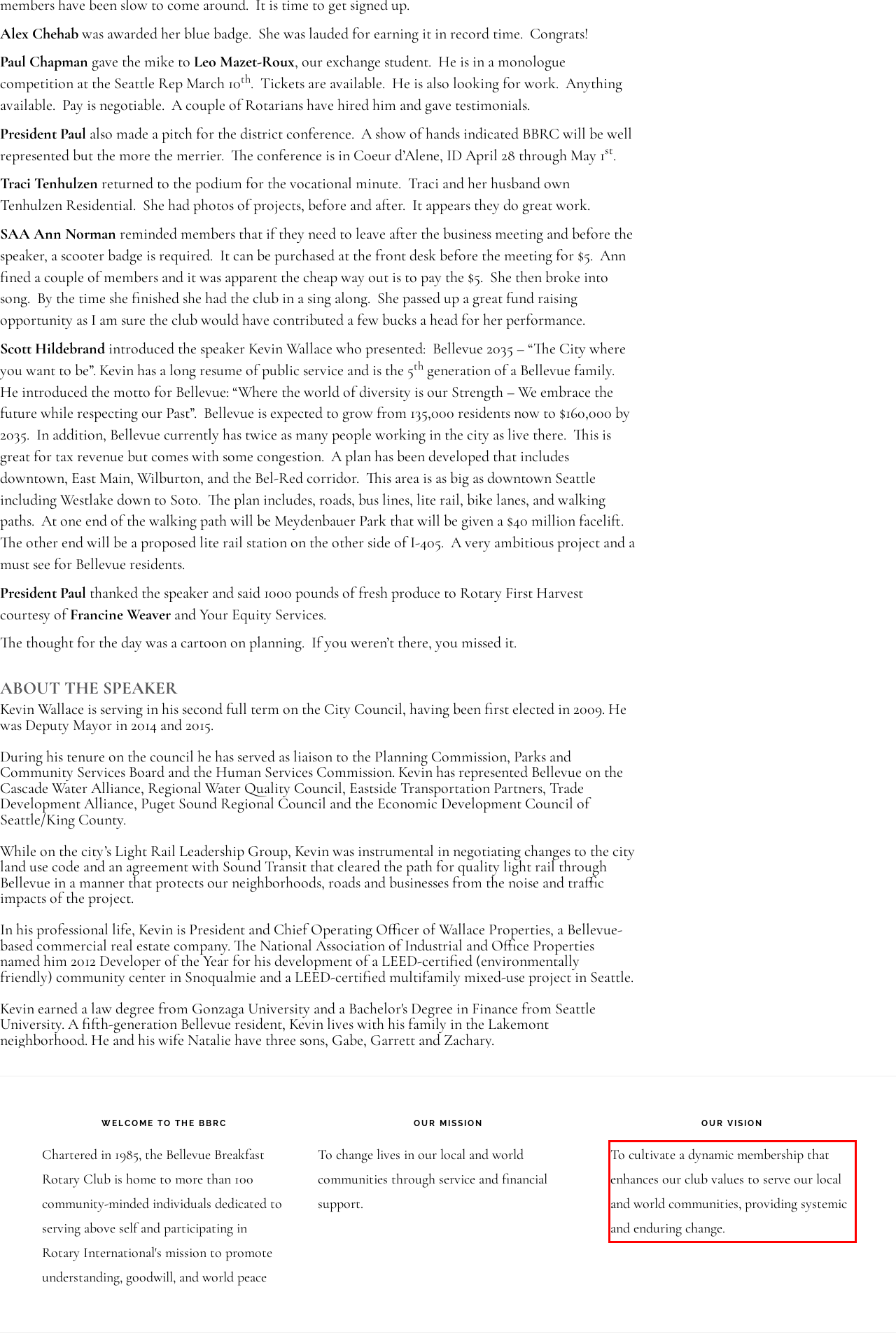Please identify and extract the text content from the UI element encased in a red bounding box on the provided webpage screenshot.

To cultivate a dynamic membership that enhances our club values to serve our local and world communities, providing systemic and enduring change.